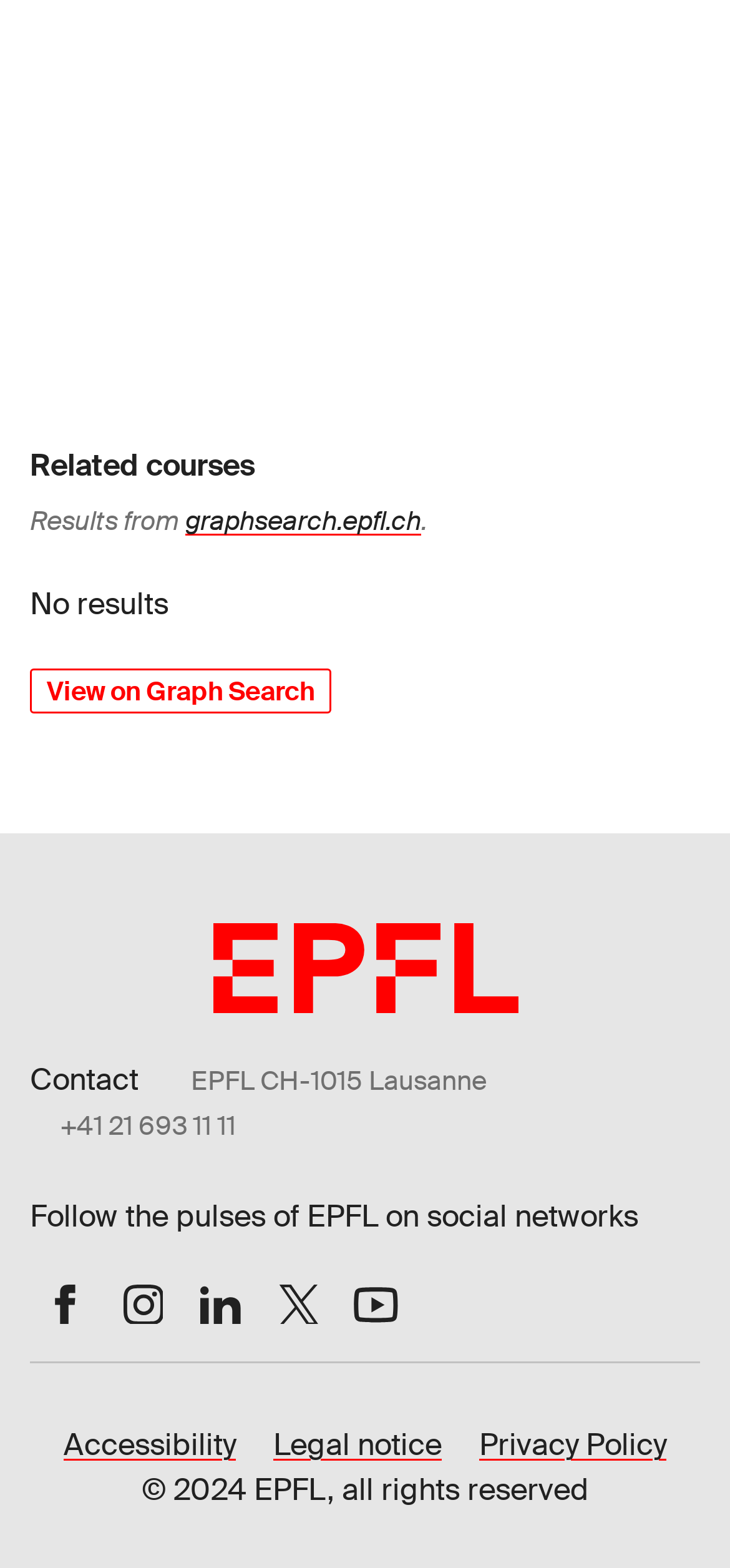Provide the bounding box coordinates of the HTML element described by the text: "Accessibility".

[0.087, 0.909, 0.323, 0.934]